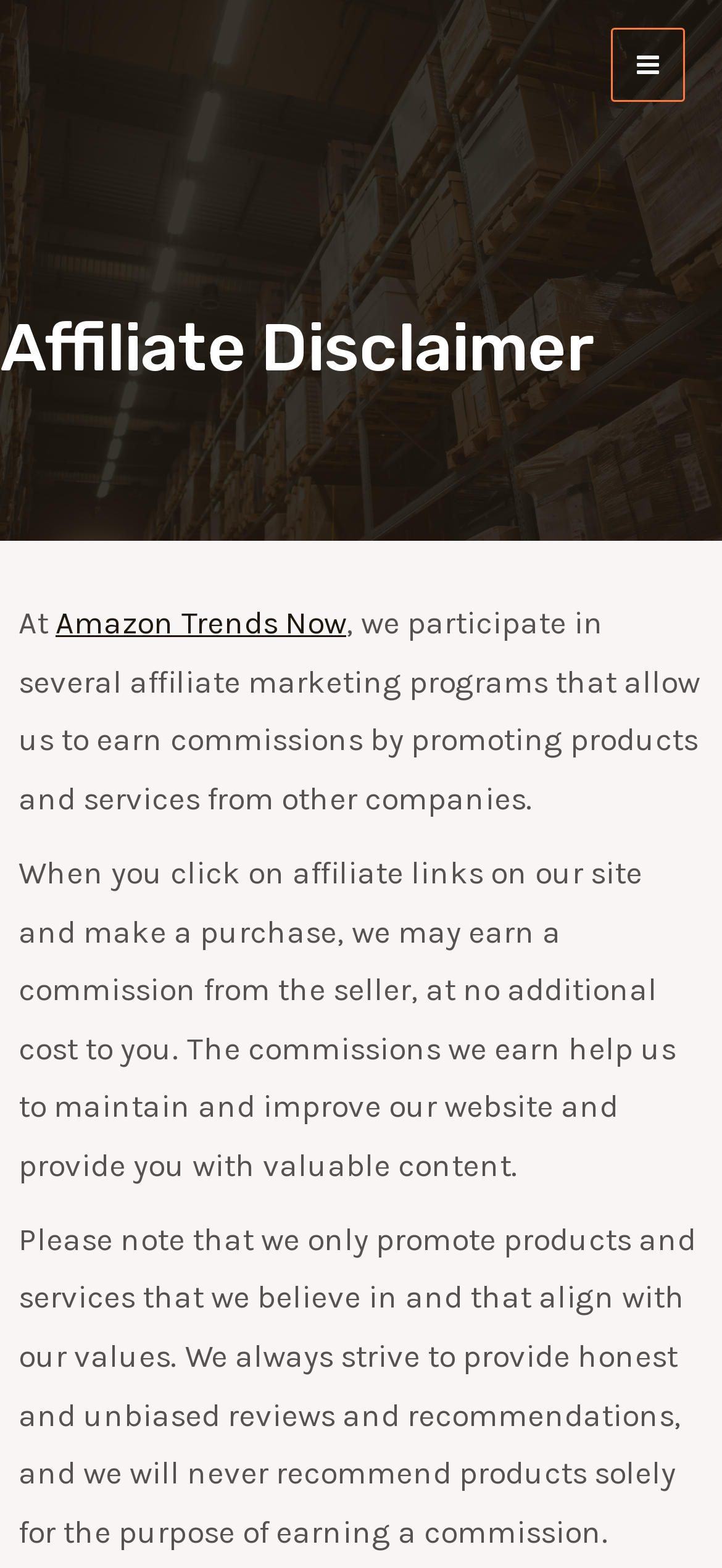Locate the bounding box of the user interface element based on this description: "Amazon Trends Now".

[0.077, 0.385, 0.479, 0.409]